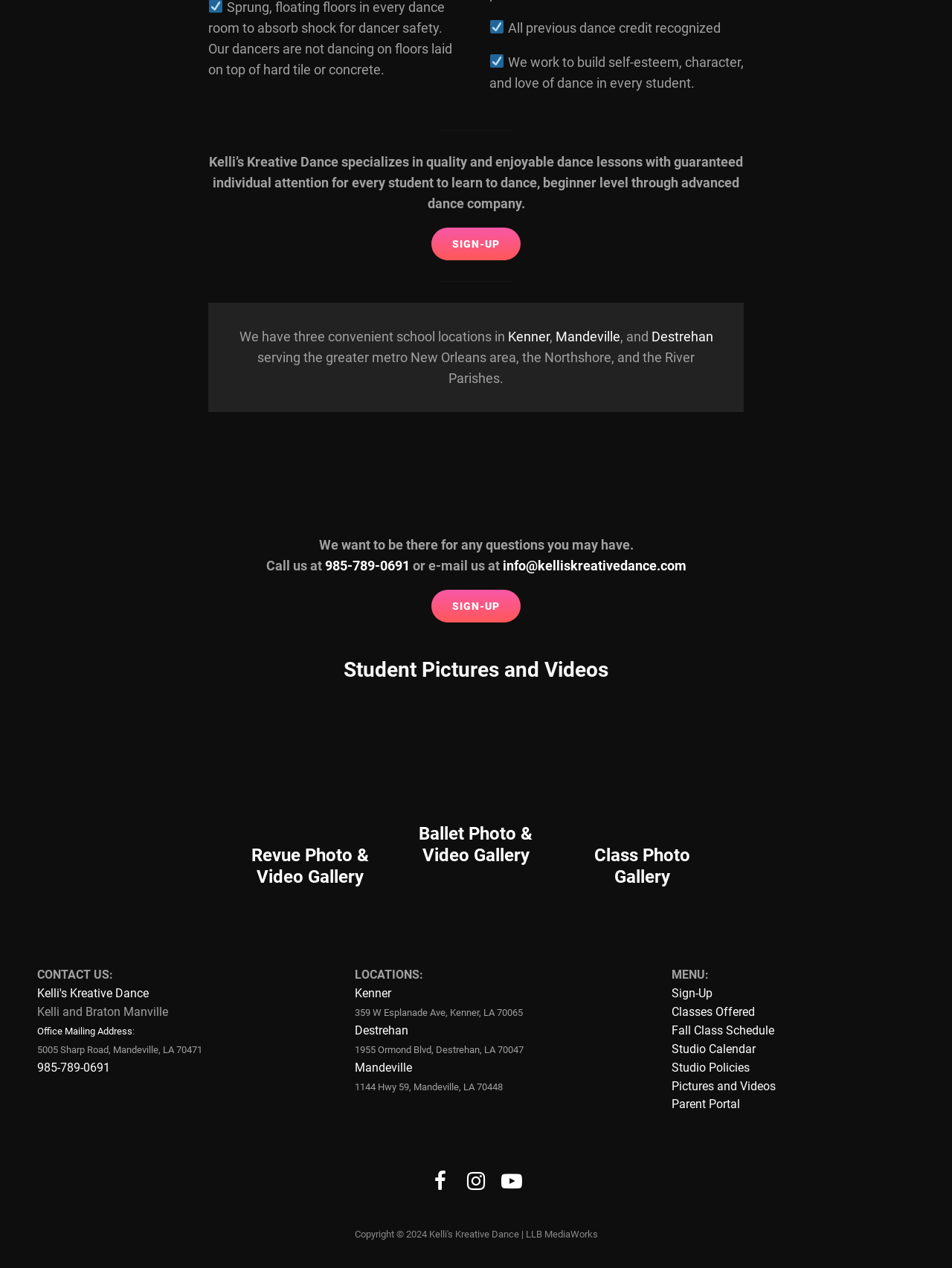Using the image as a reference, answer the following question in as much detail as possible:
What is the purpose of the dance school?

The purpose of the dance school can be inferred from the statement 'We work to build self-esteem, character, and love of dance in every student.' which is located at the top of the webpage.